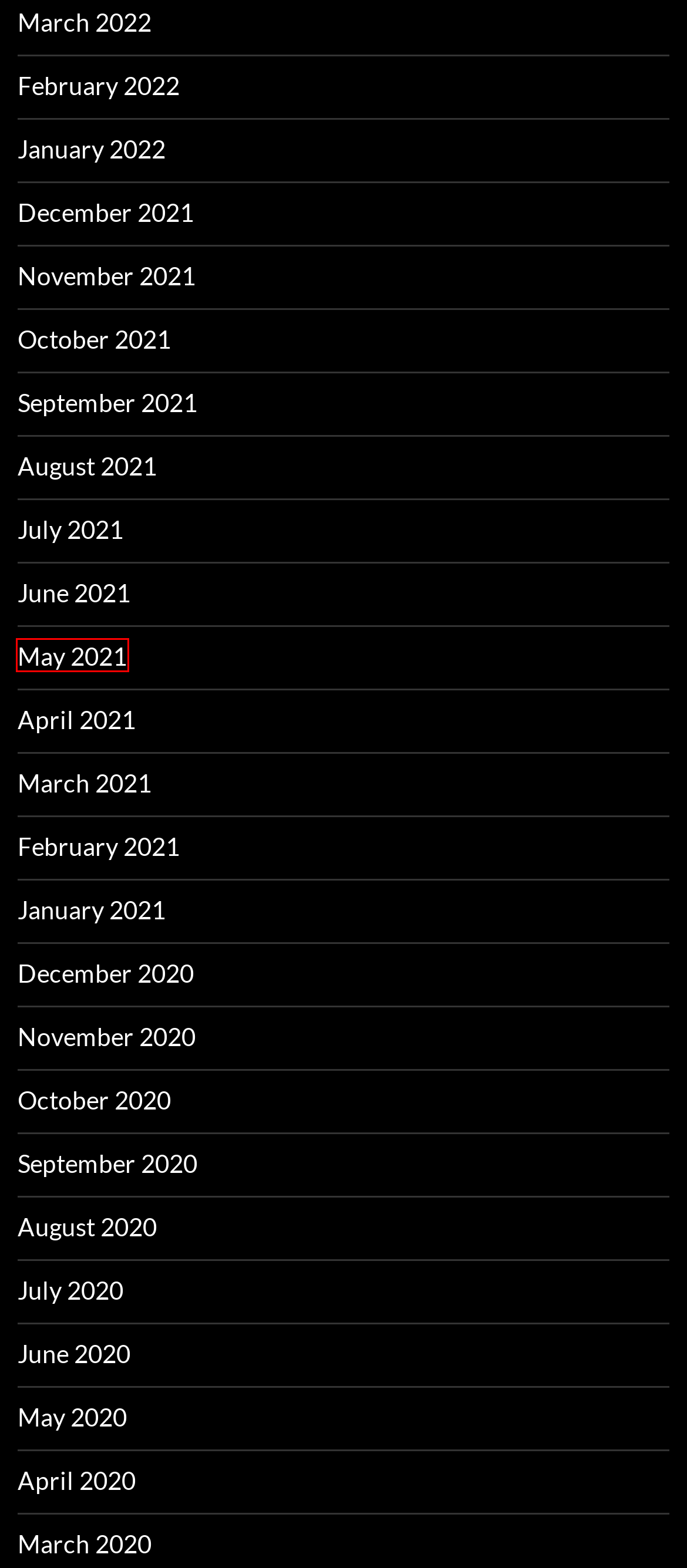Review the screenshot of a webpage which includes a red bounding box around an element. Select the description that best fits the new webpage once the element in the bounding box is clicked. Here are the candidates:
A. July | 2021 | Ad Hoc Logistics, LLC
B. August | 2020 | Ad Hoc Logistics, LLC
C. September | 2021 | Ad Hoc Logistics, LLC
D. October | 2021 | Ad Hoc Logistics, LLC
E. Nuts & Bolts | Ad Hoc Logistics, LLC
F. September | 2020 | Ad Hoc Logistics, LLC
G. May | 2021 | Ad Hoc Logistics, LLC
H. January | 2021 | Ad Hoc Logistics, LLC

G